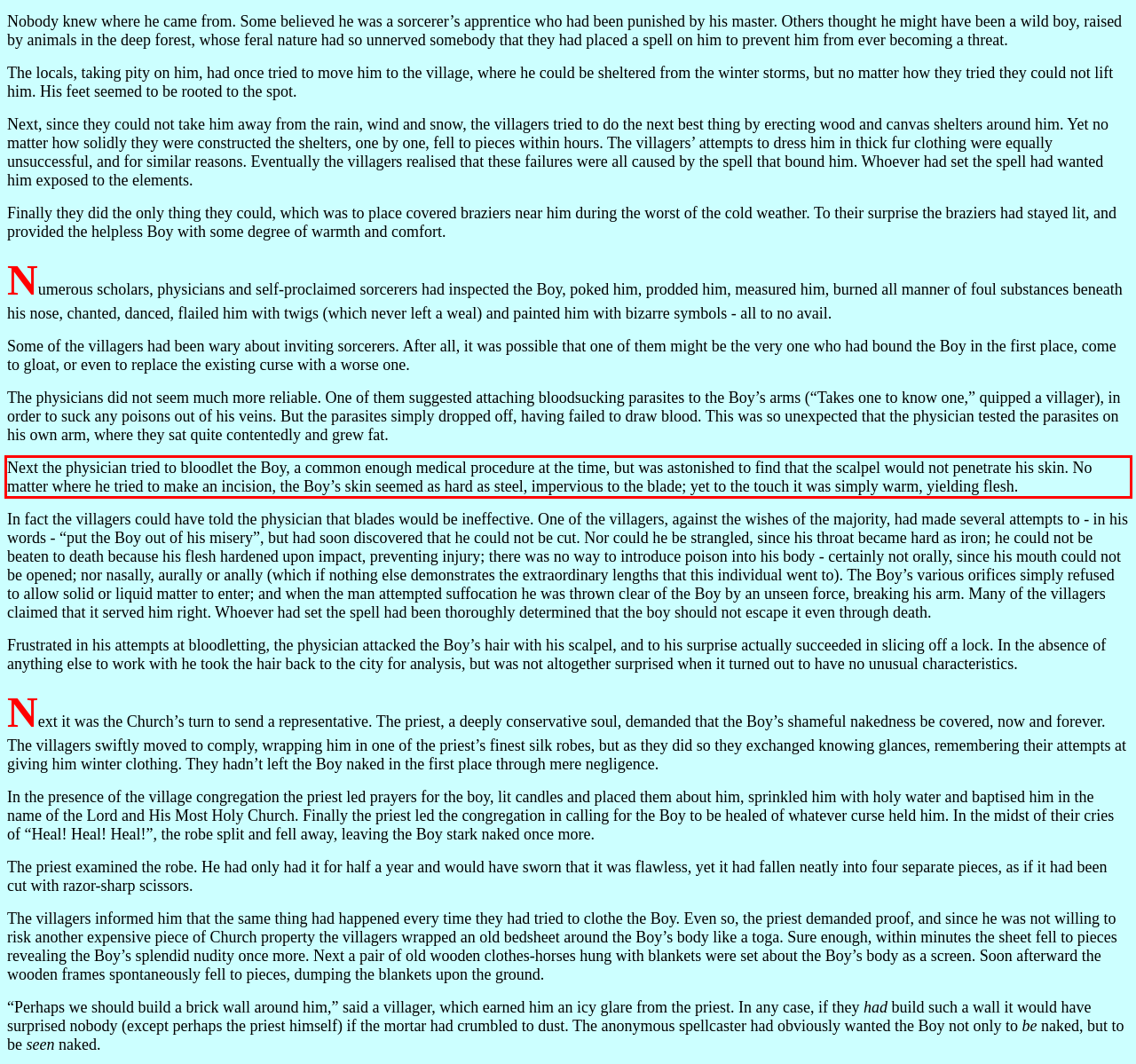Please look at the screenshot provided and find the red bounding box. Extract the text content contained within this bounding box.

Next the physician tried to bloodlet the Boy, a common enough medical procedure at the time, but was astonished to find that the scalpel would not penetrate his skin. No matter where he tried to make an incision, the Boy’s skin seemed as hard as steel, impervious to the blade; yet to the touch it was simply warm, yielding flesh.